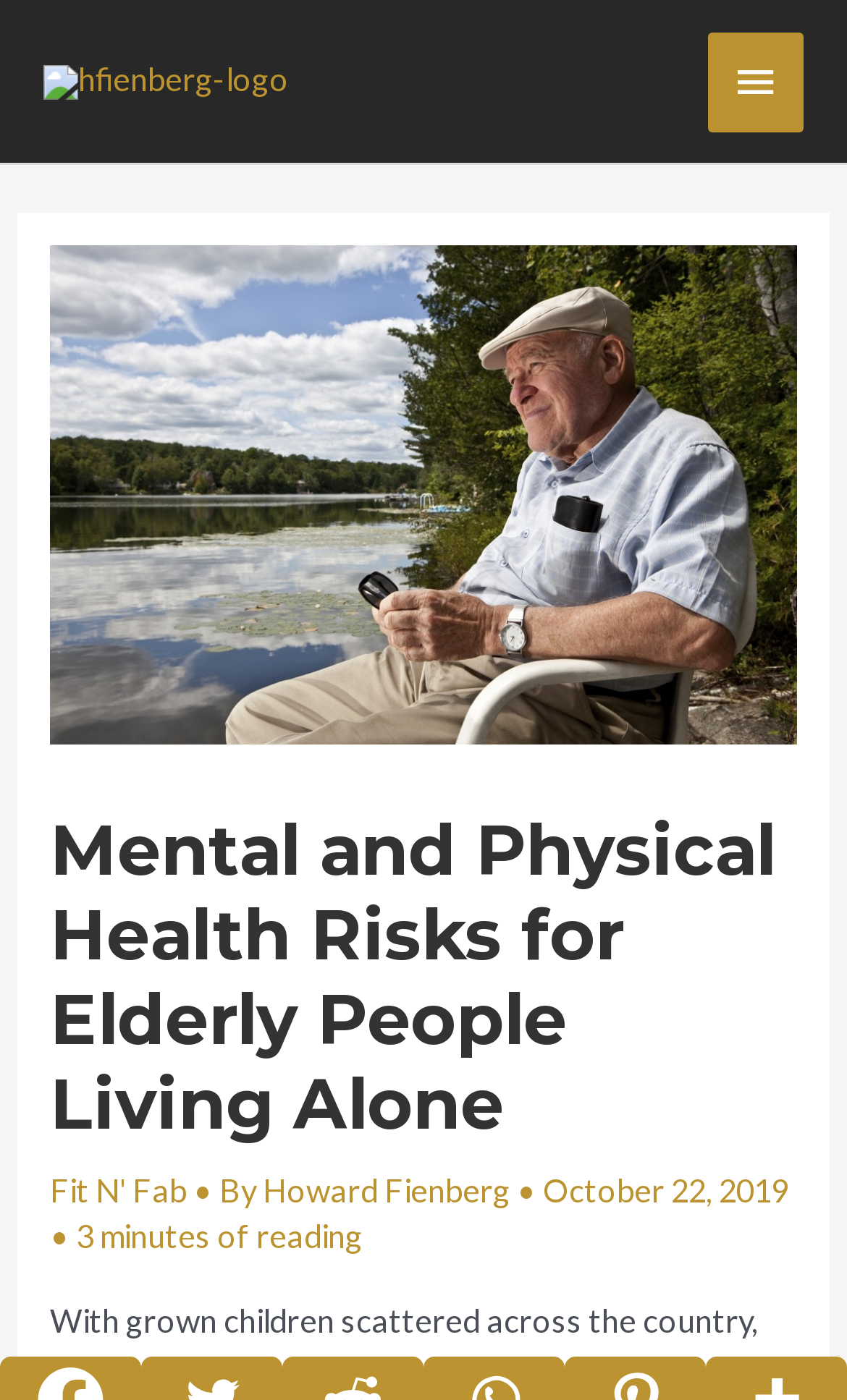Please answer the following question using a single word or phrase: 
Is the main menu expanded?

No